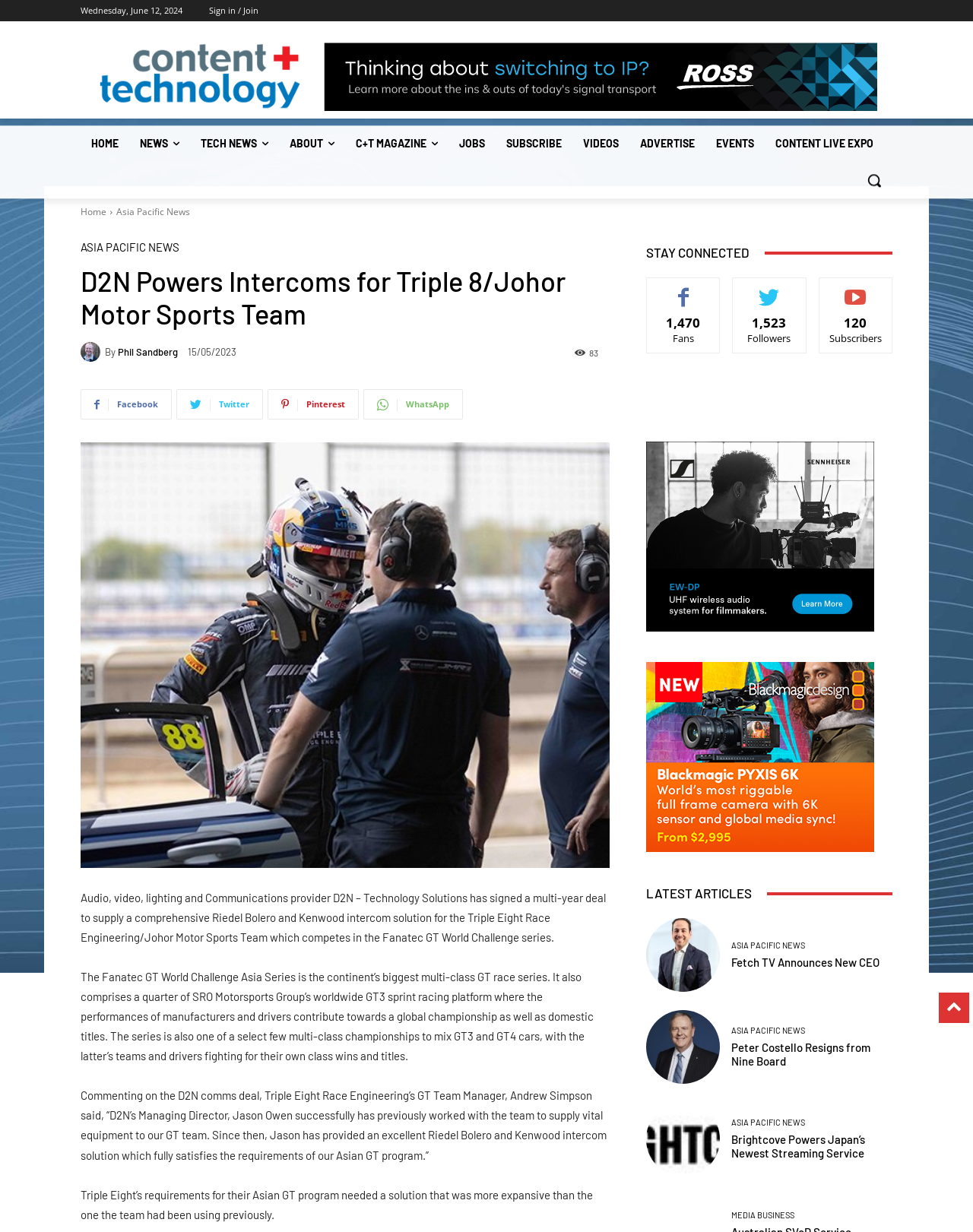Please specify the bounding box coordinates for the clickable region that will help you carry out the instruction: "Visit the 'HOME' page".

[0.083, 0.102, 0.133, 0.132]